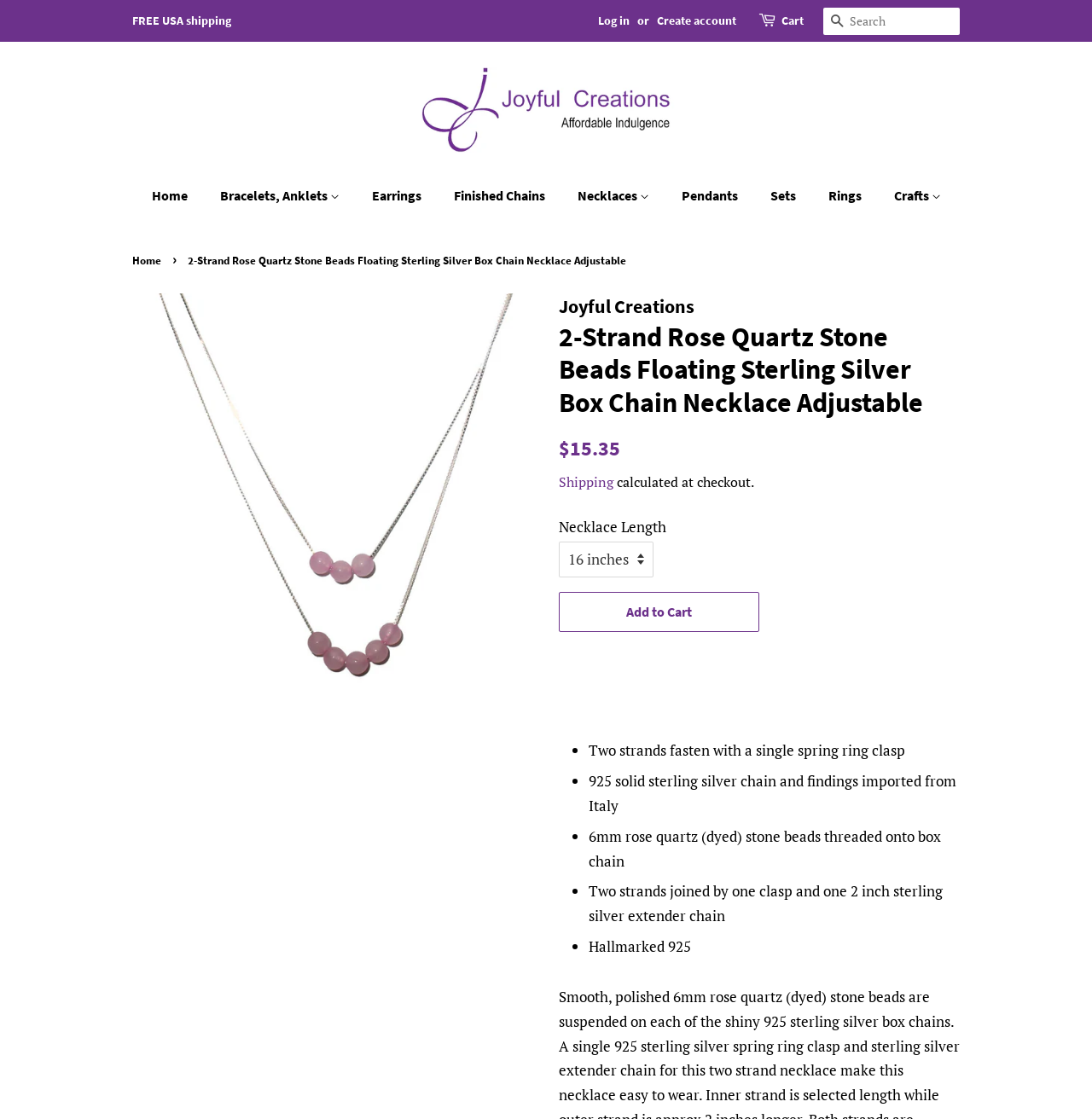Provide a short answer to the following question with just one word or phrase: What is the function of the 2-inch extender chain?

to join two strands